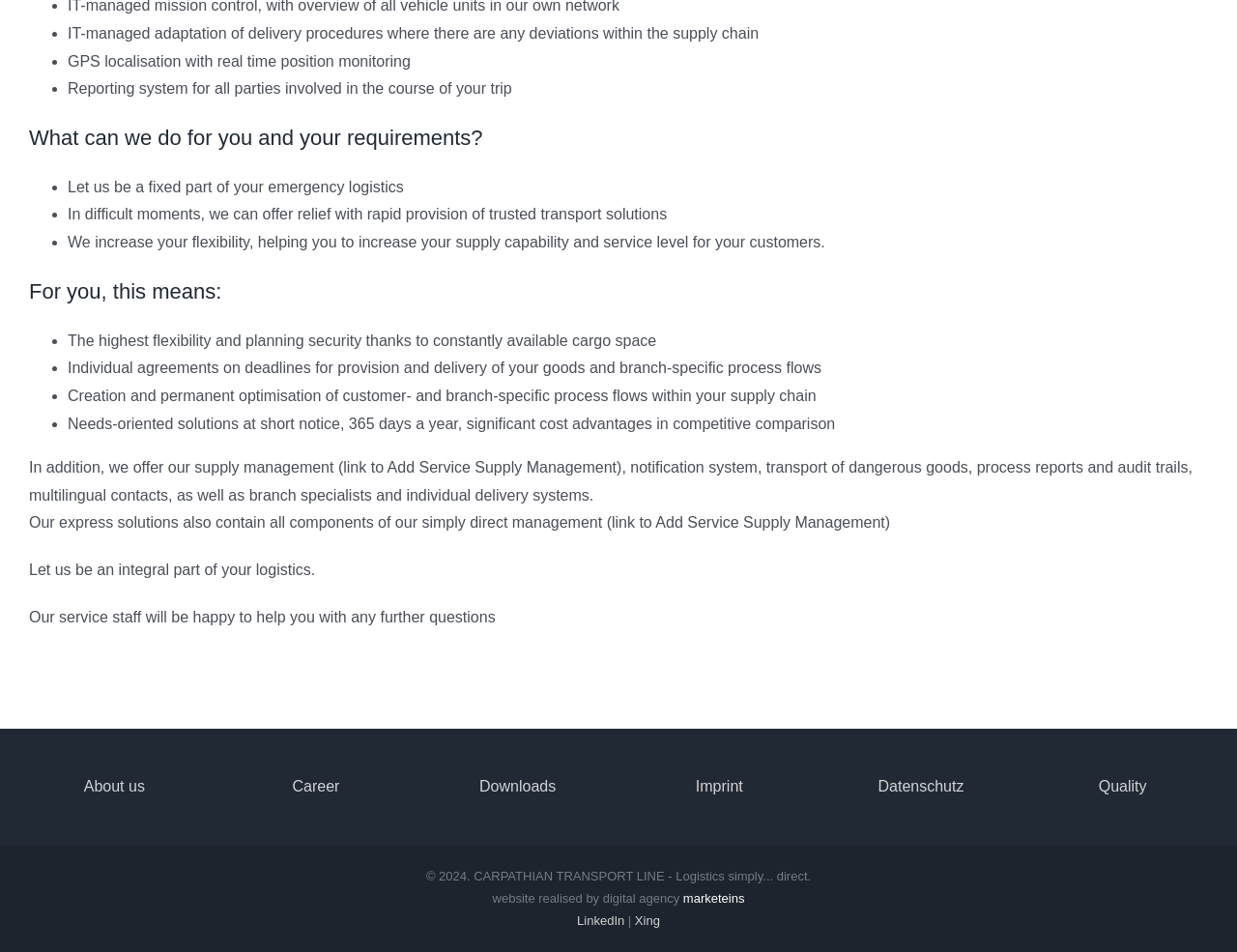How many social media platforms are linked from the webpage?
Please provide a single word or phrase based on the screenshot.

2